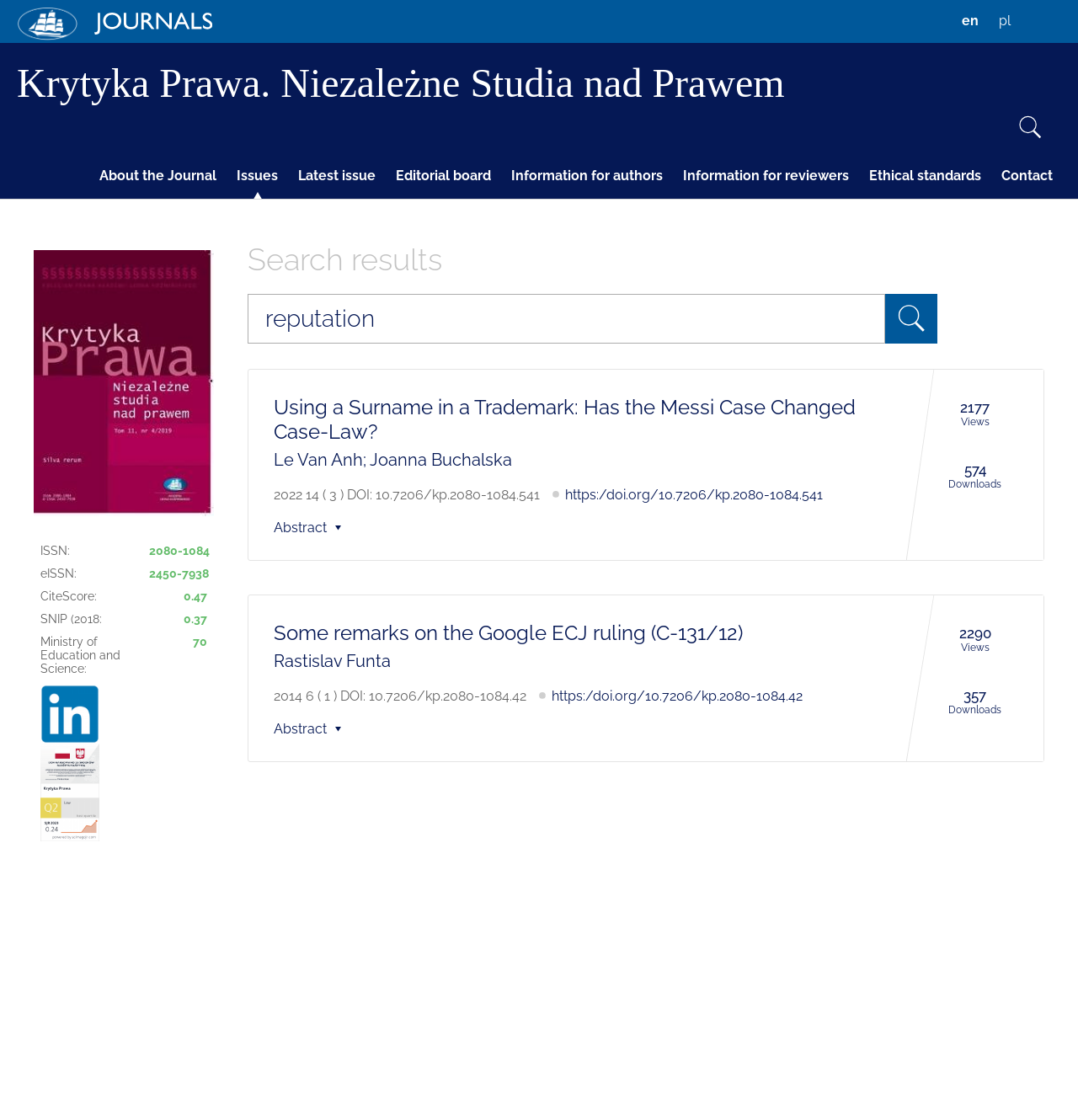Analyze the image and give a detailed response to the question:
How many search results are displayed on the page?

I found the answer by looking at the table element with the search results, which has two rows, indicating that there are two search results displayed on the page.